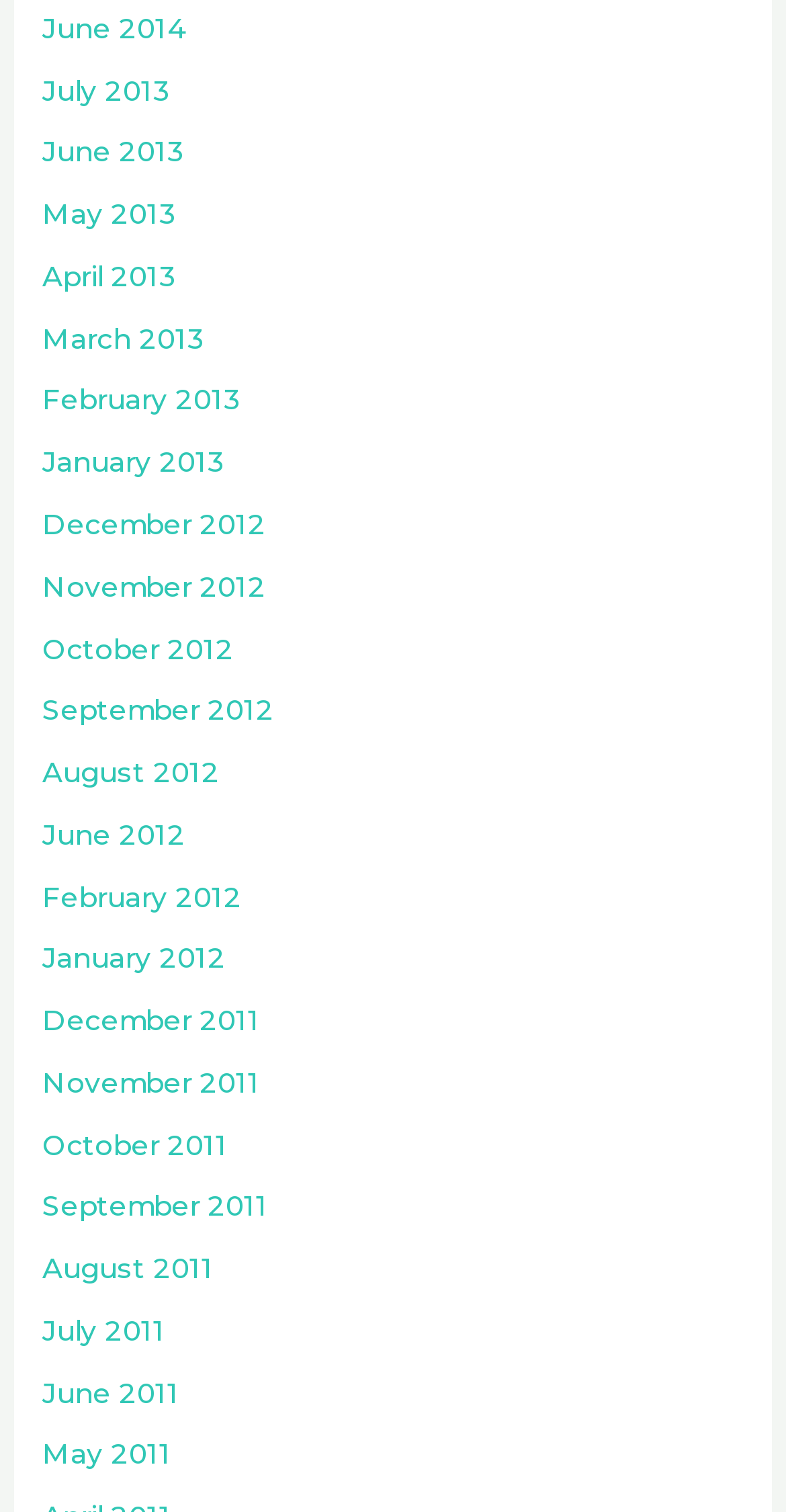Please identify the bounding box coordinates of the element that needs to be clicked to perform the following instruction: "go to July 2013 page".

[0.054, 0.049, 0.218, 0.07]